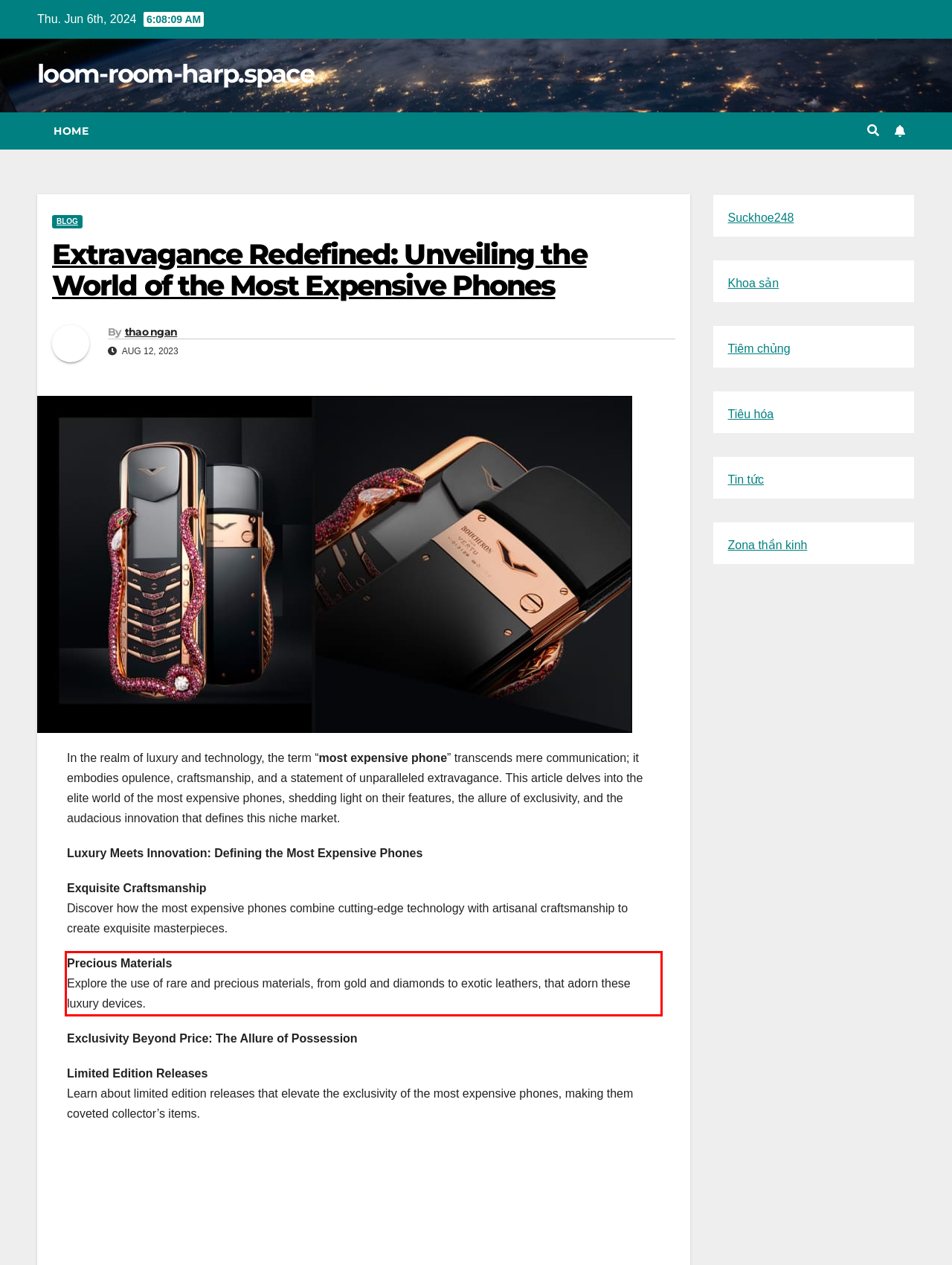Please examine the webpage screenshot and extract the text within the red bounding box using OCR.

Precious Materials Explore the use of rare and precious materials, from gold and diamonds to exotic leathers, that adorn these luxury devices.